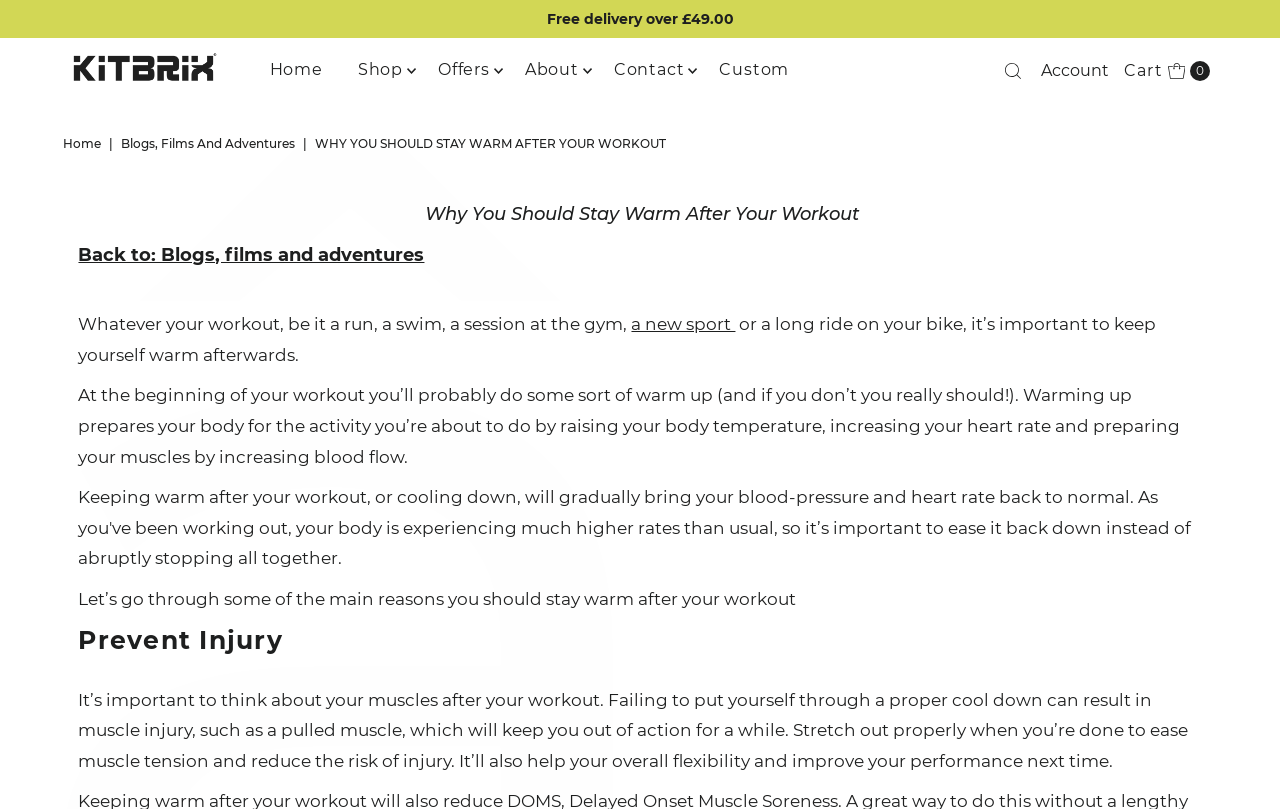What is the benefit of stretching after a workout?
Carefully examine the image and provide a detailed answer to the question.

According to the webpage, stretching after a workout helps to ease muscle tension, reduce the risk of injury, and improve overall flexibility and performance next time.